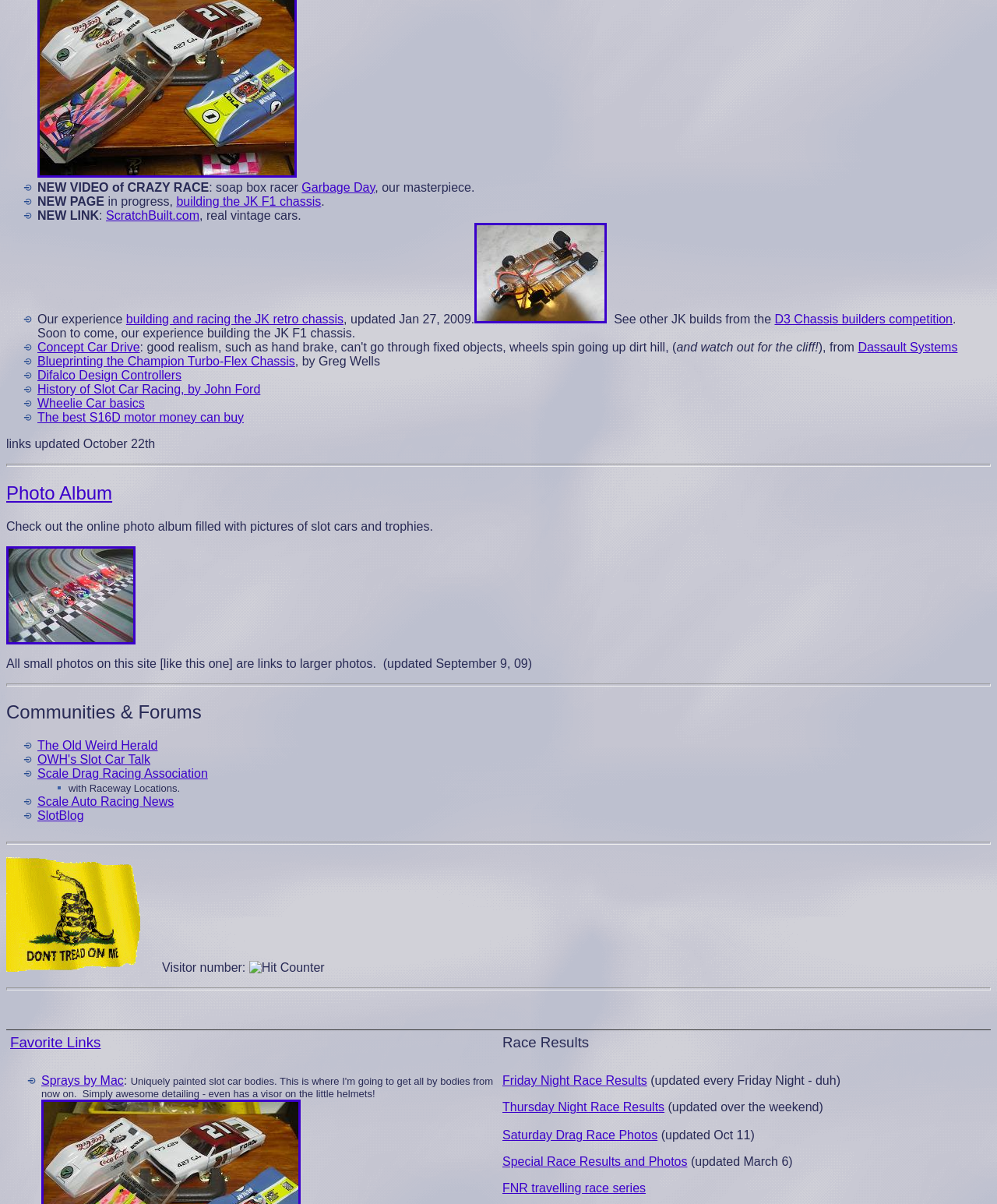Please answer the following question using a single word or phrase: 
What is the topic of the first link?

CRAZY RACE